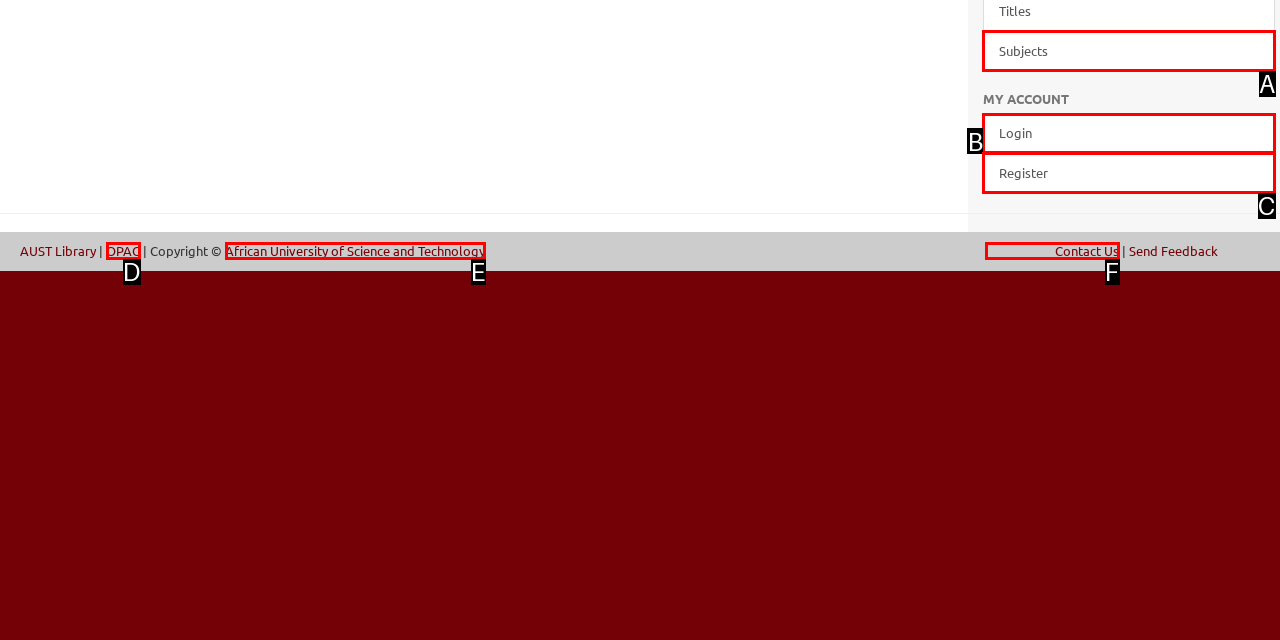Given the description: Subjects
Identify the letter of the matching UI element from the options.

A